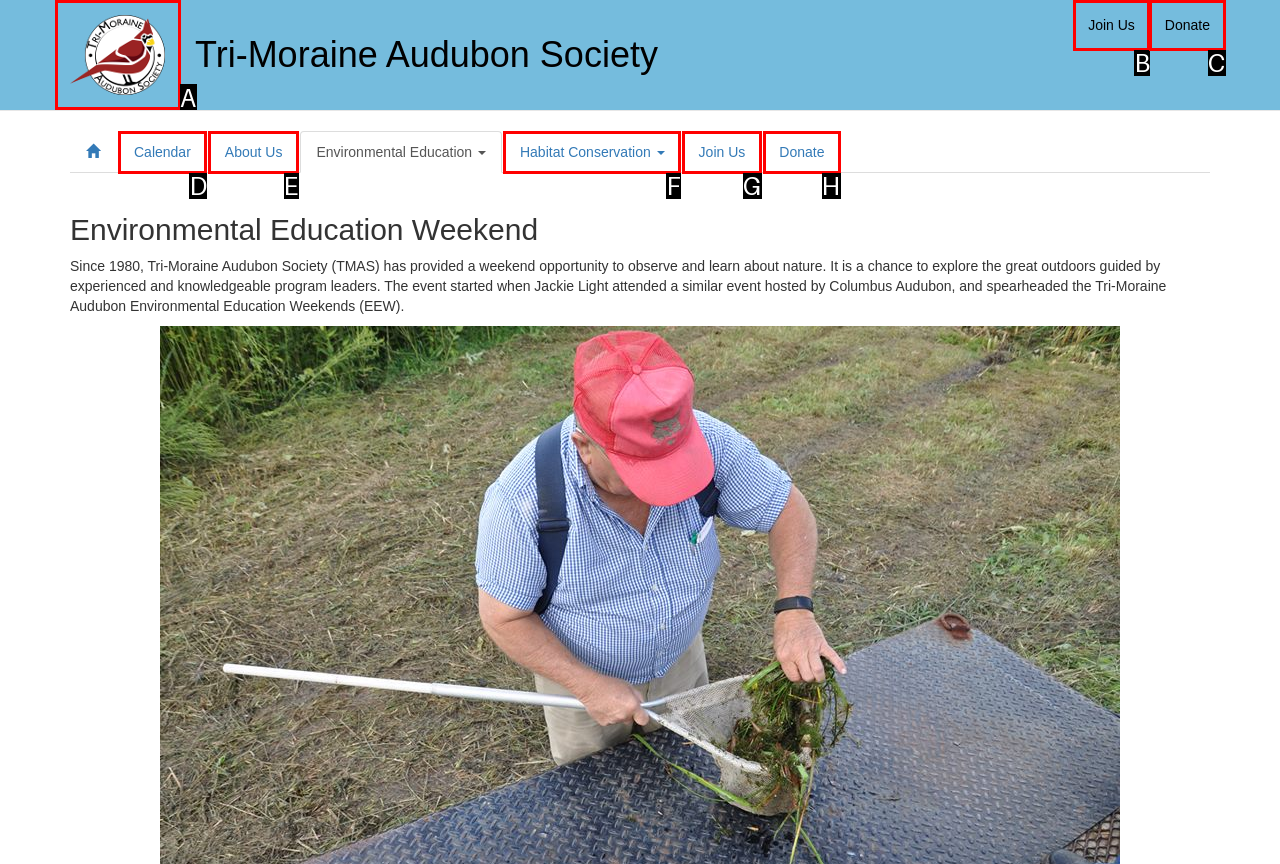Tell me the letter of the UI element to click in order to accomplish the following task: Click the Brand link
Answer with the letter of the chosen option from the given choices directly.

A